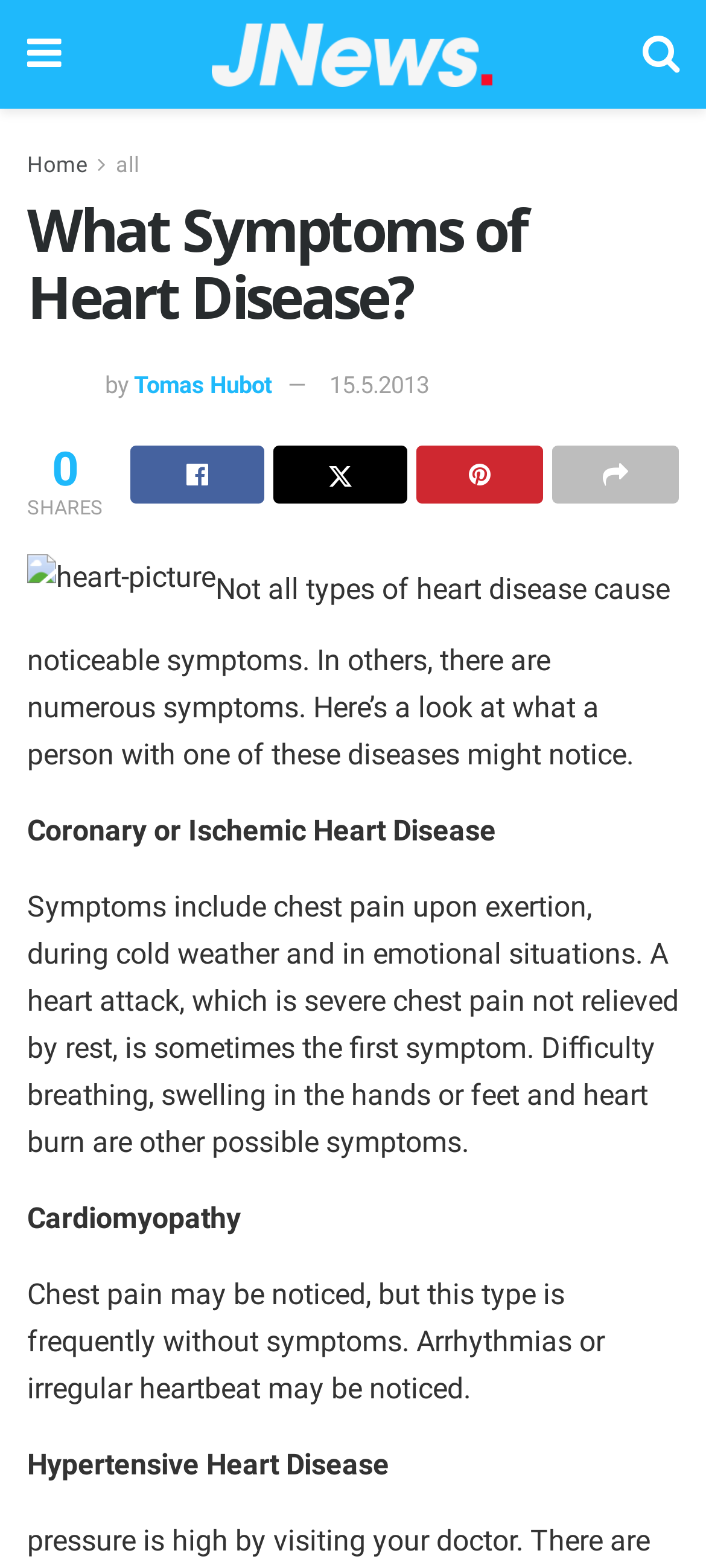Can you determine the main header of this webpage?

What Symptoms of Heart Disease?